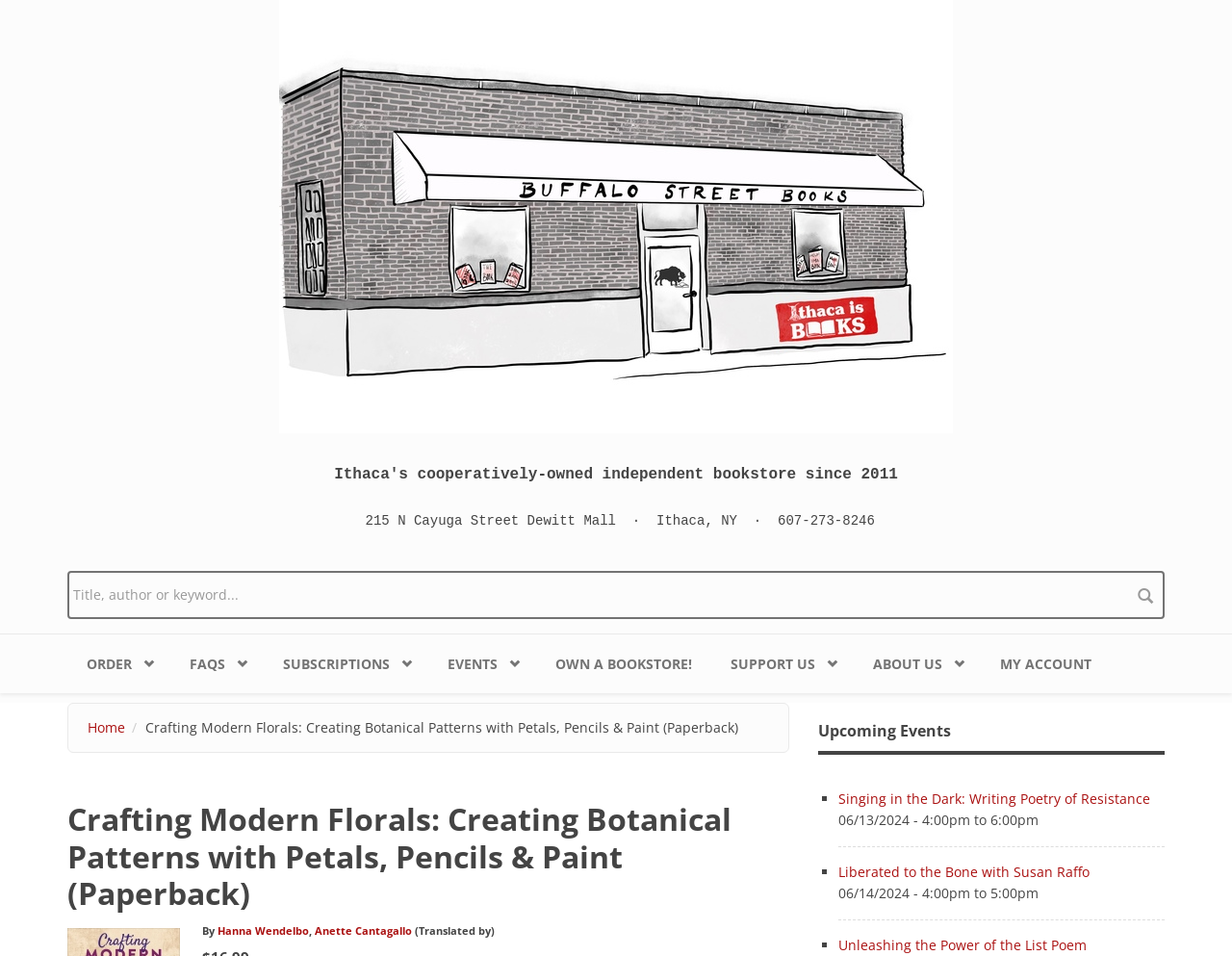Answer succinctly with a single word or phrase:
What is the event on June 13, 2024?

Singing in the Dark: Writing Poetry of Resistance